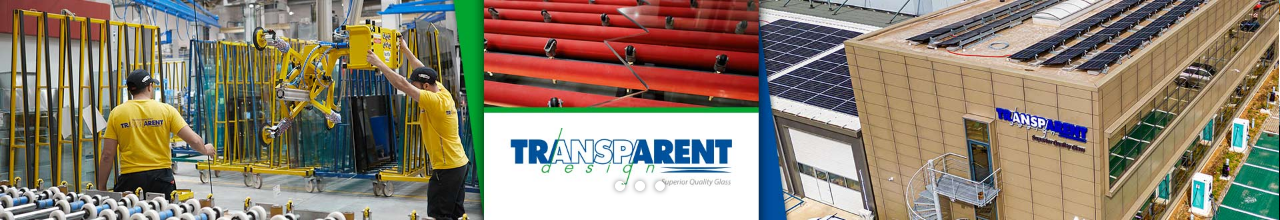Elaborate on the image with a comprehensive description.

The image showcases a dynamic production environment focusing on glass design and installation. In the foreground, two workers in vibrant yellow shirts emblazoned with the word "TRANSPARENT" collaborate, using a sophisticated lifting device to carefully handle glass panels. Behind them, a background of vertical glass sheets hints at a well-organized workspace dedicated to creating high-quality glass products. 

Adjacent to this scene, there are rows of red frames or supports, possibly used for housing the glass or aiding in the construction process. Centrally located is the logo of "TRANSPARENT design," which emphasizes their commitment to superior quality glass, alongside the tagline capturing their expertise in the industry. 

In the upper portion of the image, a modern building featuring solar panels on the roof highlights the company’s innovative approach and sustainable practices. This visual representation effectively conveys the blend of craftsmanship and technology that defines the company's operations in architecture and design.